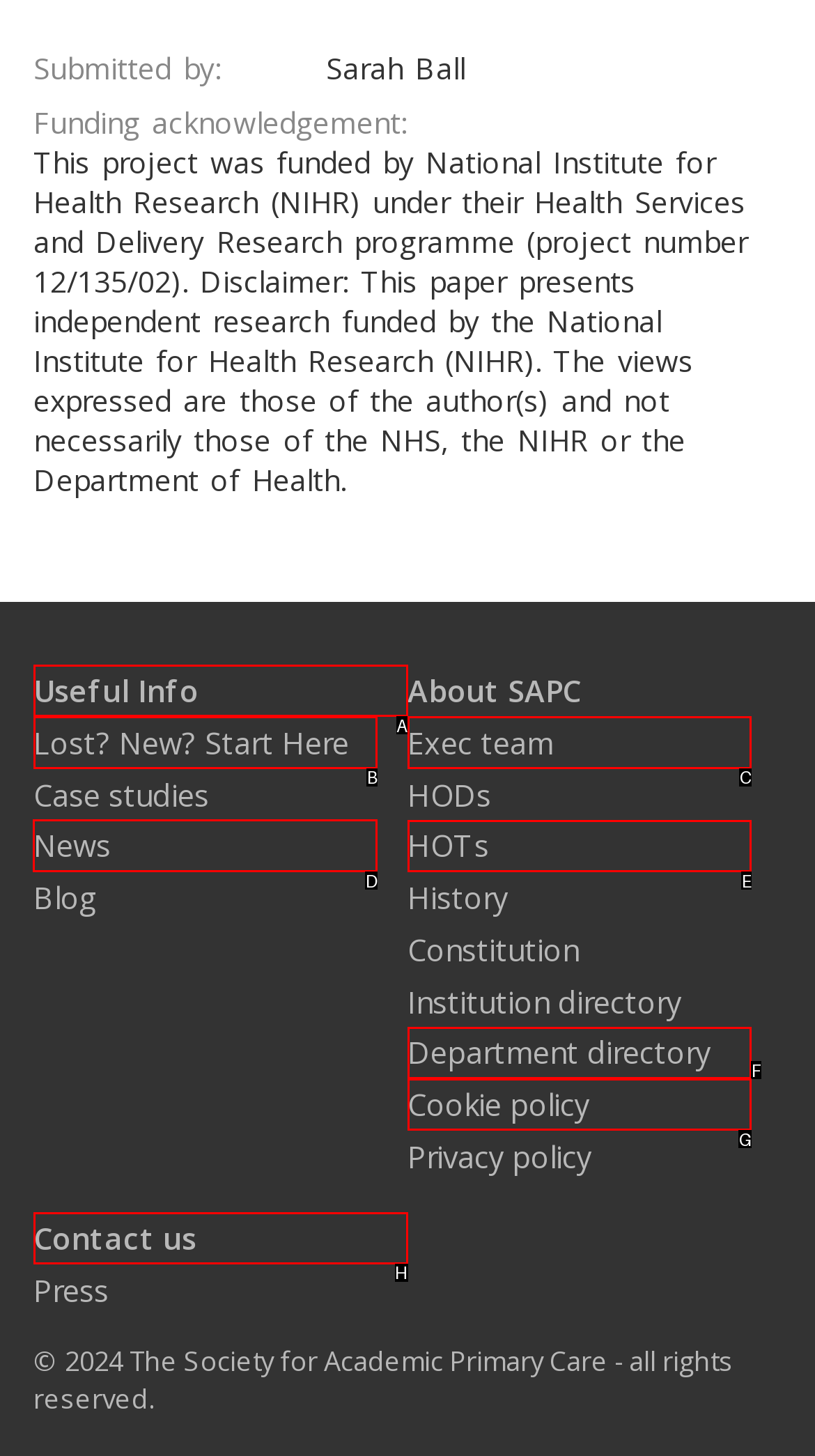Based on the task: Read the latest news, which UI element should be clicked? Answer with the letter that corresponds to the correct option from the choices given.

D